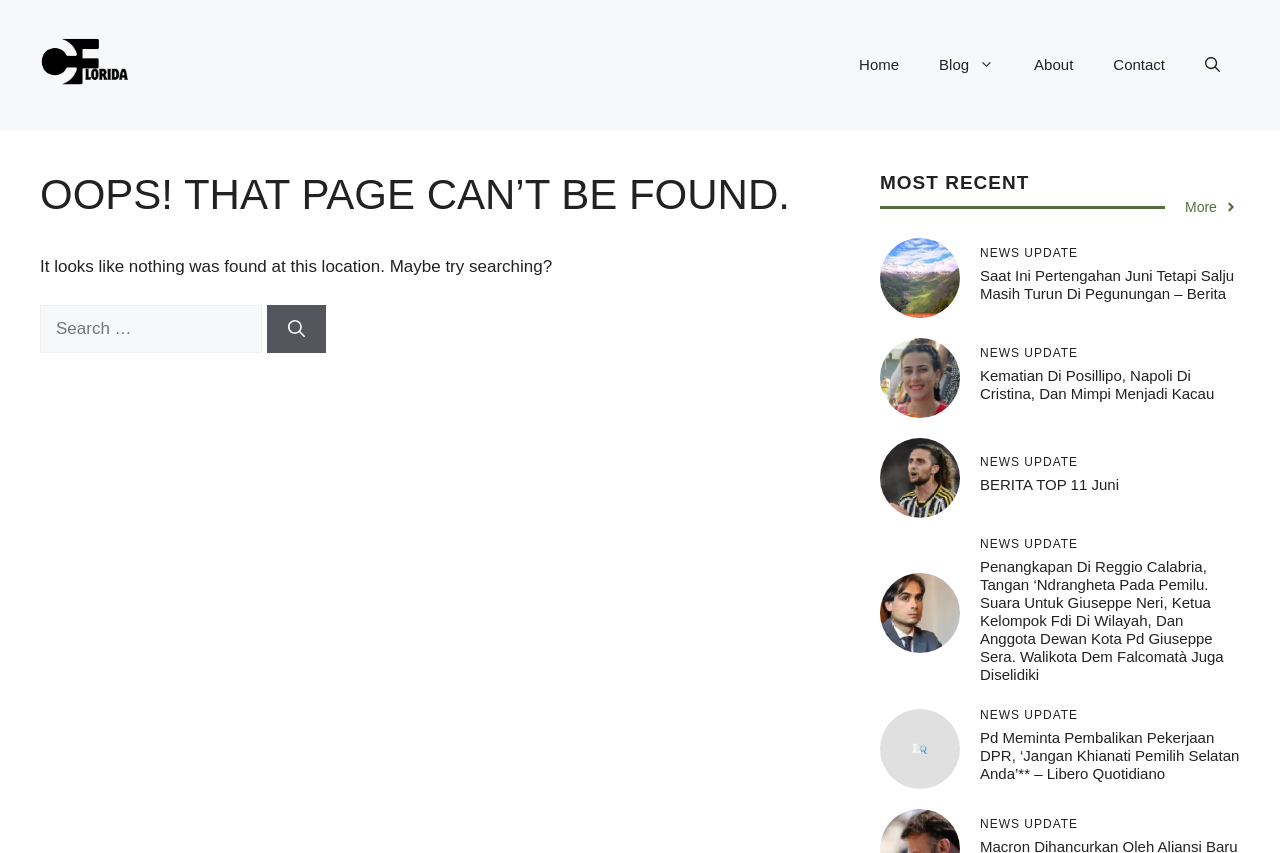Could you specify the bounding box coordinates for the clickable section to complete the following instruction: "Search for something"?

[0.031, 0.358, 0.205, 0.414]